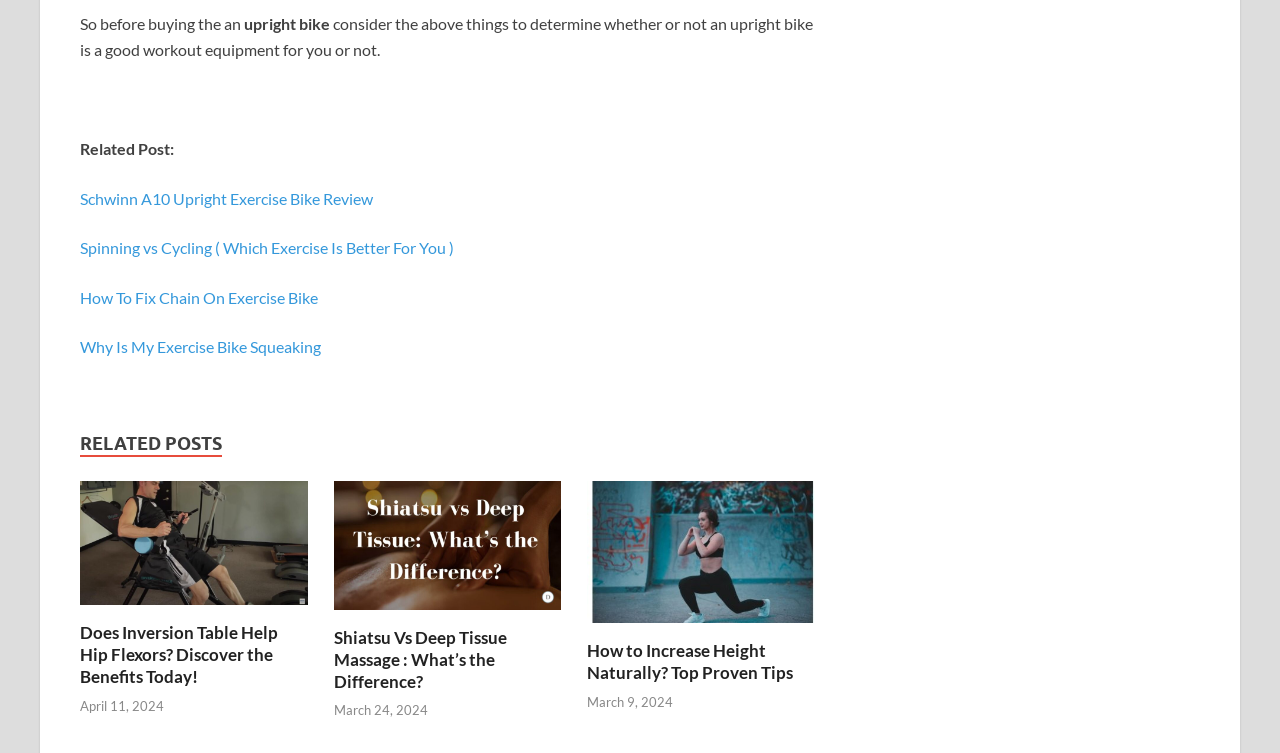Locate the bounding box coordinates of the element's region that should be clicked to carry out the following instruction: "View the post about Shiatsu Vs Deep Tissue Massage". The coordinates need to be four float numbers between 0 and 1, i.e., [left, top, right, bottom].

[0.261, 0.832, 0.439, 0.92]